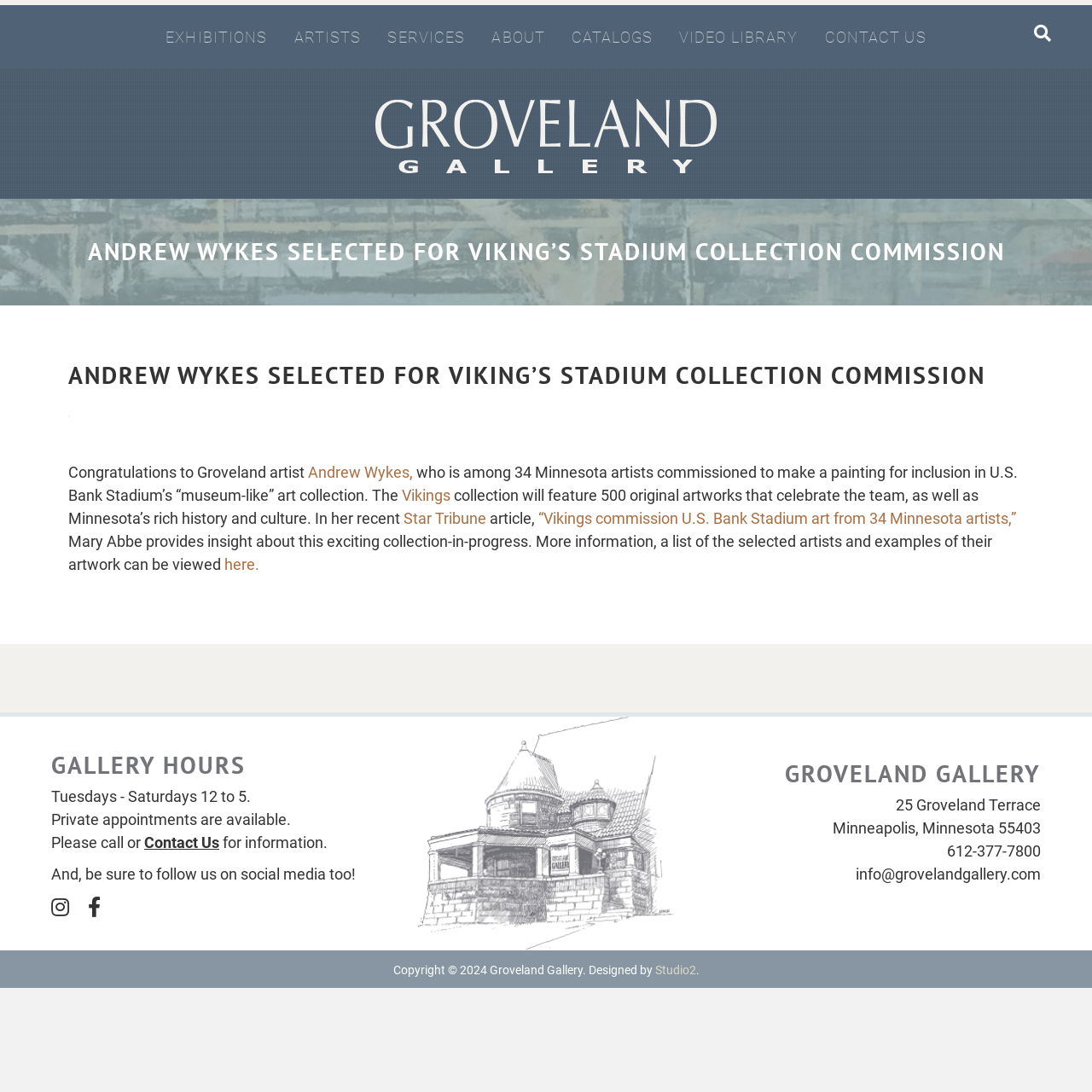Please identify the bounding box coordinates of the clickable area that will allow you to execute the instruction: "Follow Groveland Gallery on Instagram".

[0.043, 0.819, 0.066, 0.842]